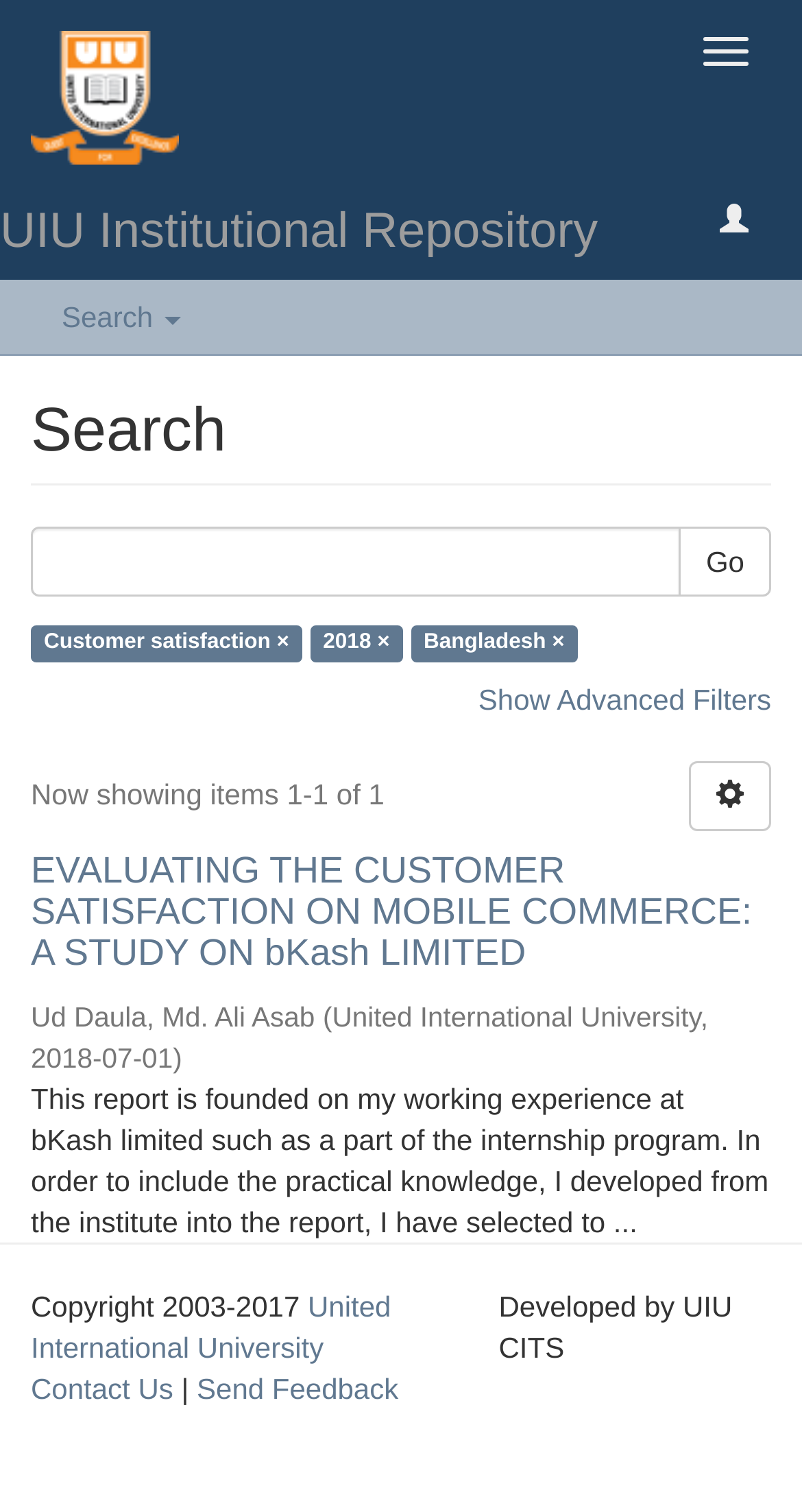Provide a short answer to the following question with just one word or phrase: What is the name of the institutional repository?

UIU Institutional Repository